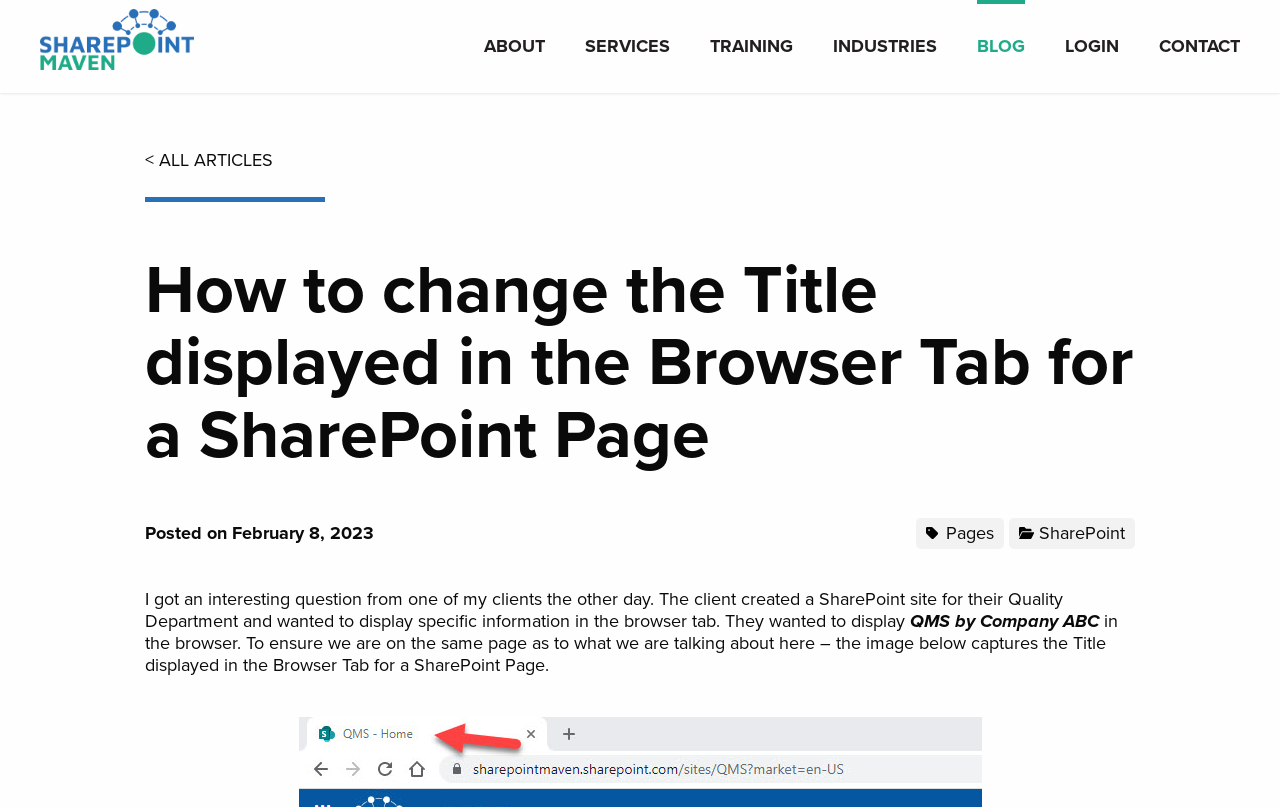Determine the bounding box coordinates of the clickable element to achieve the following action: 'visit all articles'. Provide the coordinates as four float values between 0 and 1, formatted as [left, top, right, bottom].

[0.113, 0.186, 0.213, 0.213]